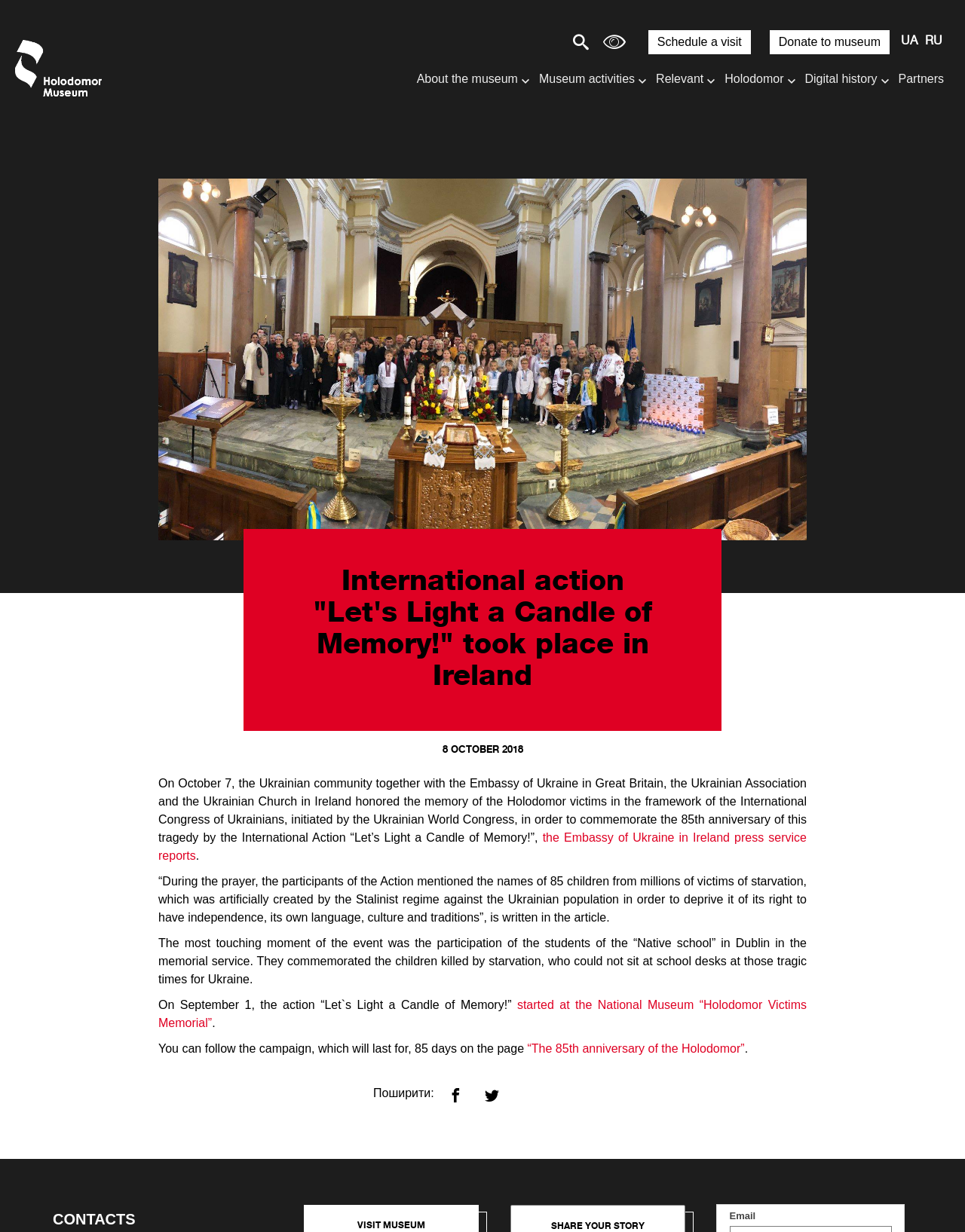What is the name of the museum mentioned?
Could you please answer the question thoroughly and with as much detail as possible?

I found the name of the museum mentioned in the article, which is 'National Museum “Holodomor Victims Memorial”', located in the middle of the webpage, in the sentence 'On September 1, the action “Let`s Light a Candle of Memory!” started at the National Museum “Holodomor Victims Memorial”'.